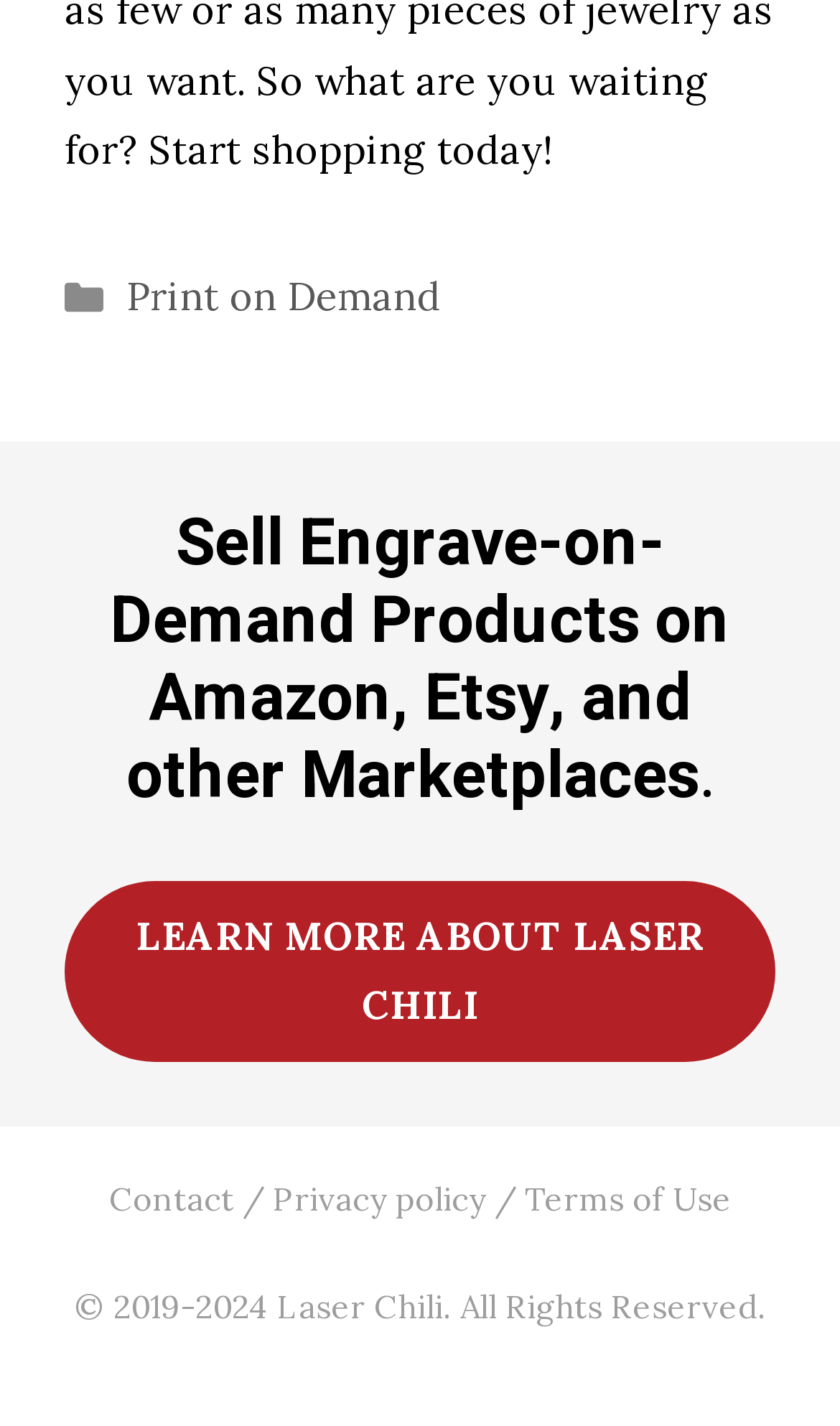Using the webpage screenshot and the element description Contact, determine the bounding box coordinates. Specify the coordinates in the format (top-left x, top-left y, bottom-right x, bottom-right y) with values ranging from 0 to 1.

[0.129, 0.827, 0.278, 0.856]